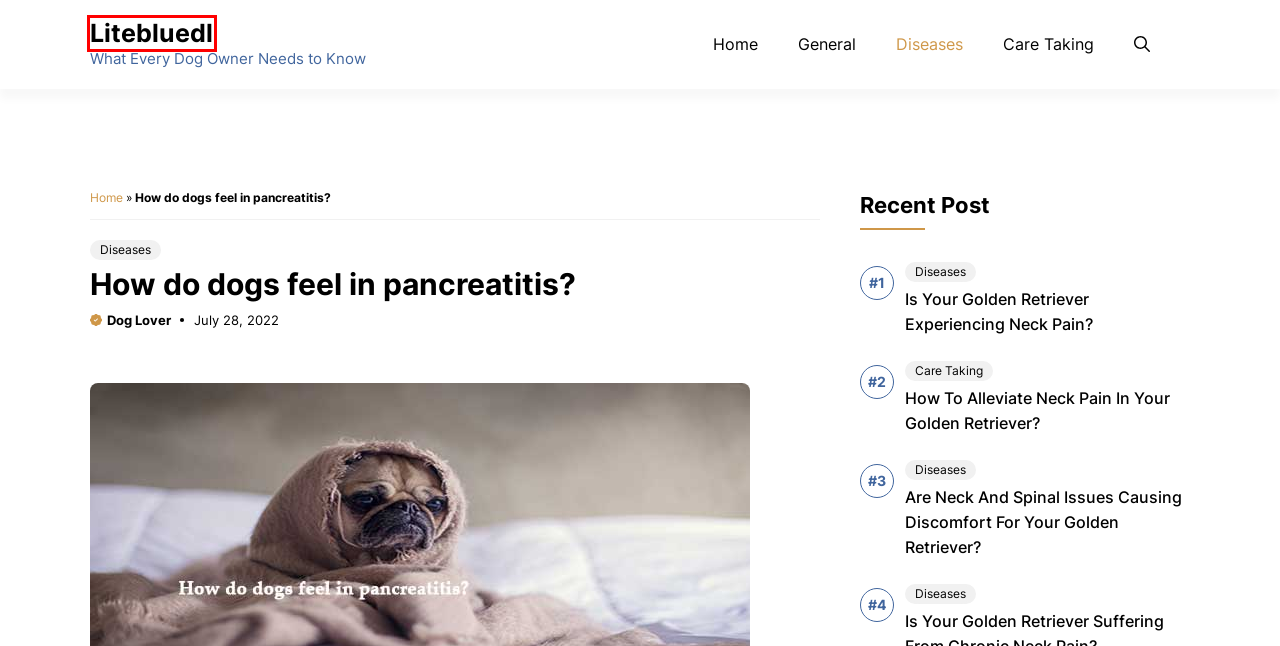Given a screenshot of a webpage with a red rectangle bounding box around a UI element, select the best matching webpage description for the new webpage that appears after clicking the highlighted element. The candidate descriptions are:
A. How To Alleviate Neck Pain In Your Golden Retriever? | Litebluedl
B. Are Neck And Spinal Issues Causing Discomfort For Your Golden Retriever? | Litebluedl
C. Is Your Golden Retriever Suffering From Chronic Neck Pain? | Litebluedl
D. Why we should stop greyhound racing? | Litebluedl
E. Does Giardia cause gas in dogs? | Litebluedl
F. Is Your Golden Retriever Experiencing Neck Pain? | Litebluedl
G. All Dogs Information
H. Care Taking | Litebluedl

G